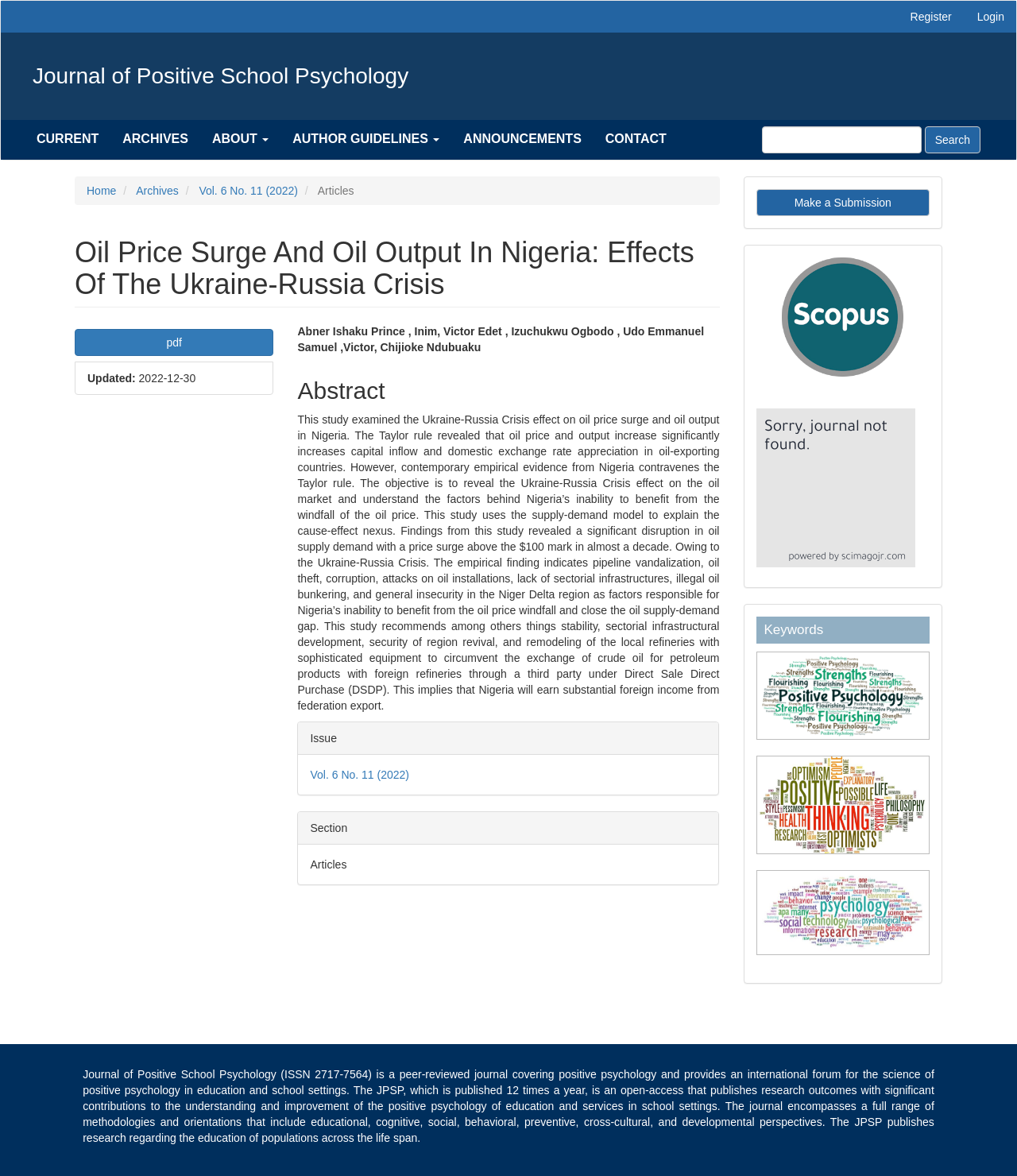What is the section of the current article?
Look at the screenshot and give a one-word or phrase answer.

Articles